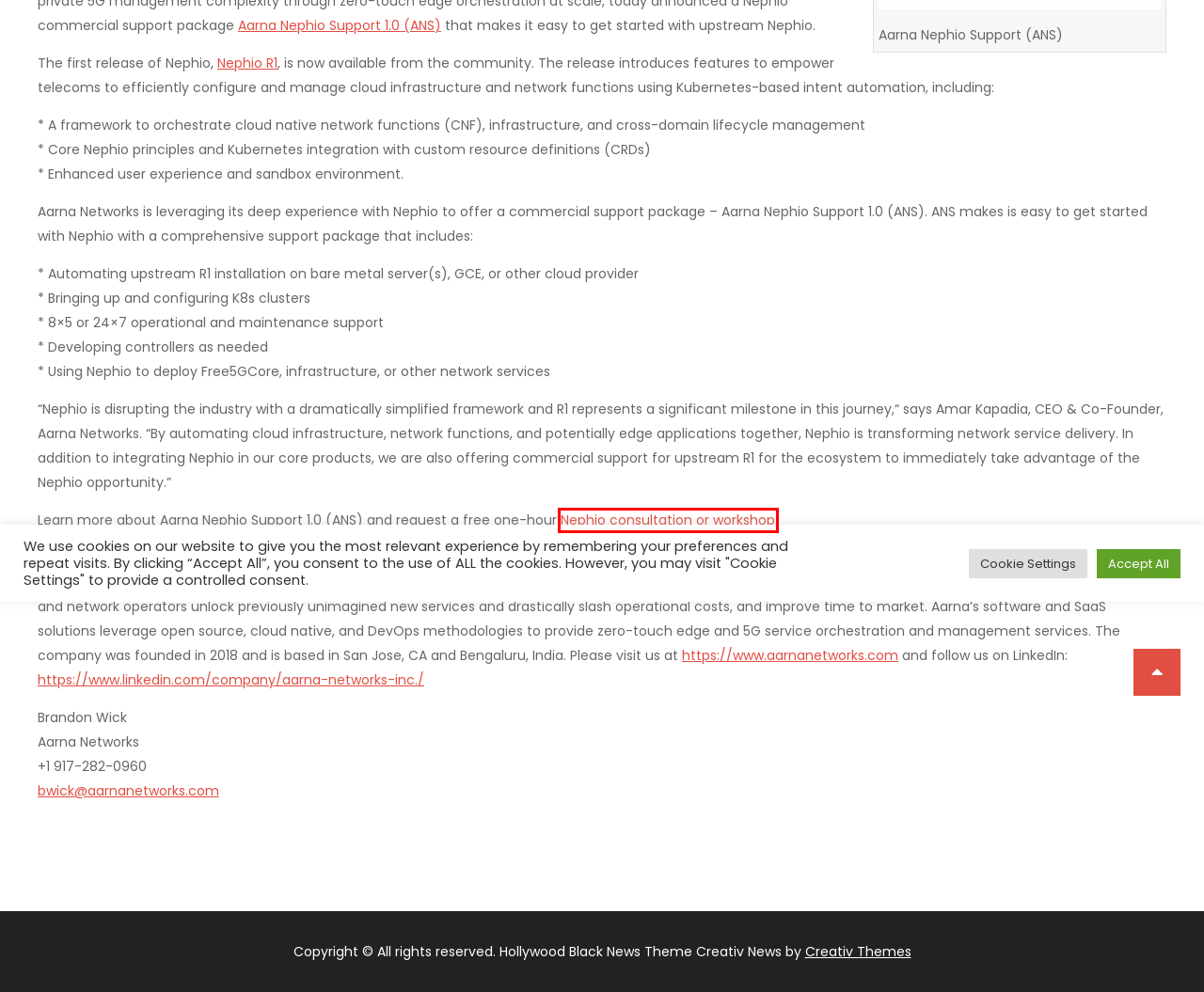Examine the screenshot of a webpage with a red bounding box around a specific UI element. Identify which webpage description best matches the new webpage that appears after clicking the element in the red bounding box. Here are the candidates:
A. AI Cloud and Edge Orchestration & Management
B. Contact - Hollywood Black News
C. Nephio Community Gains Momentum with Release 1 to Simplify Cloud Native Network Automation
D. Business Archives - Hollywood Black News
E. Creativ Themes
F. Technology Archives - Hollywood Black News
G. Open Source Community
H. Press Release Distribution & World Media Directory by EIN Presswire

A